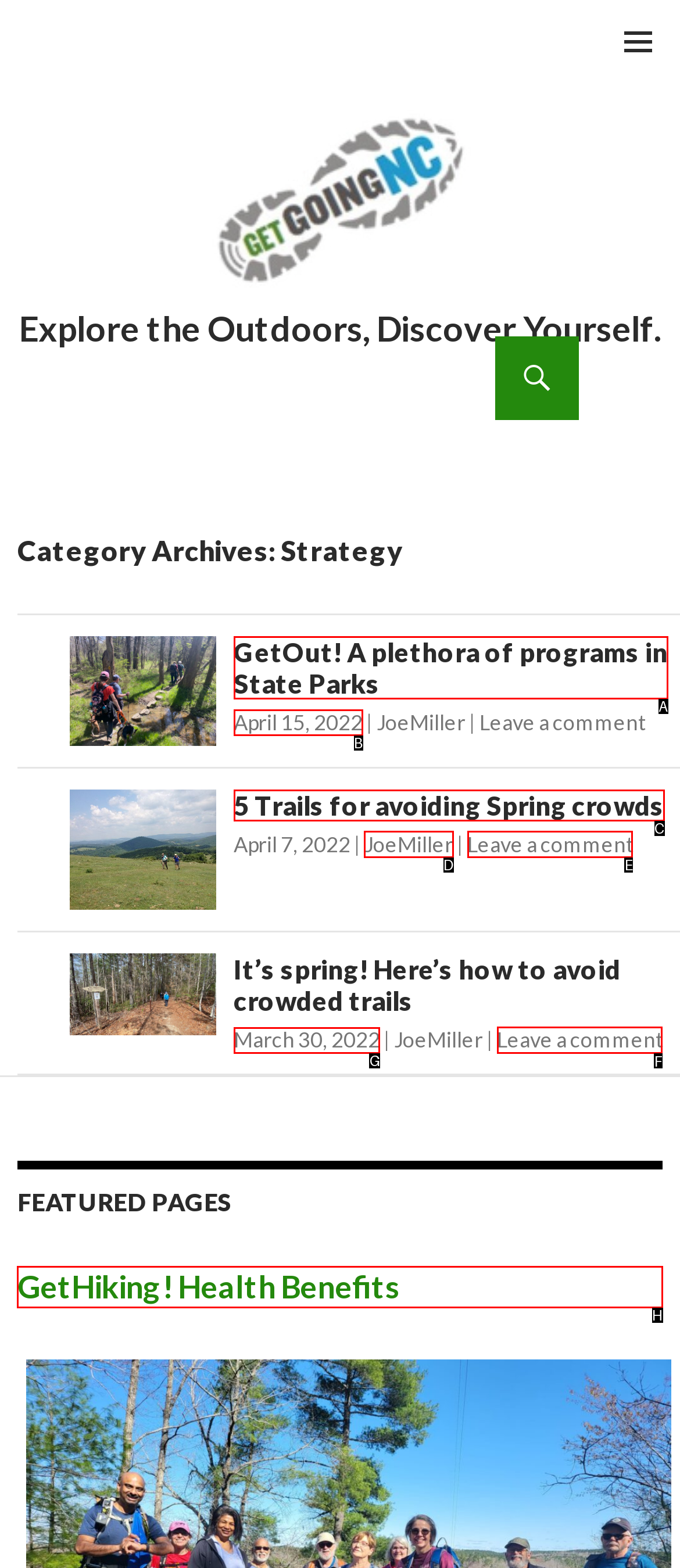Determine the HTML element to be clicked to complete the task: Leave a comment on It’s spring! Here’s how to avoid crowded trails. Answer by giving the letter of the selected option.

F